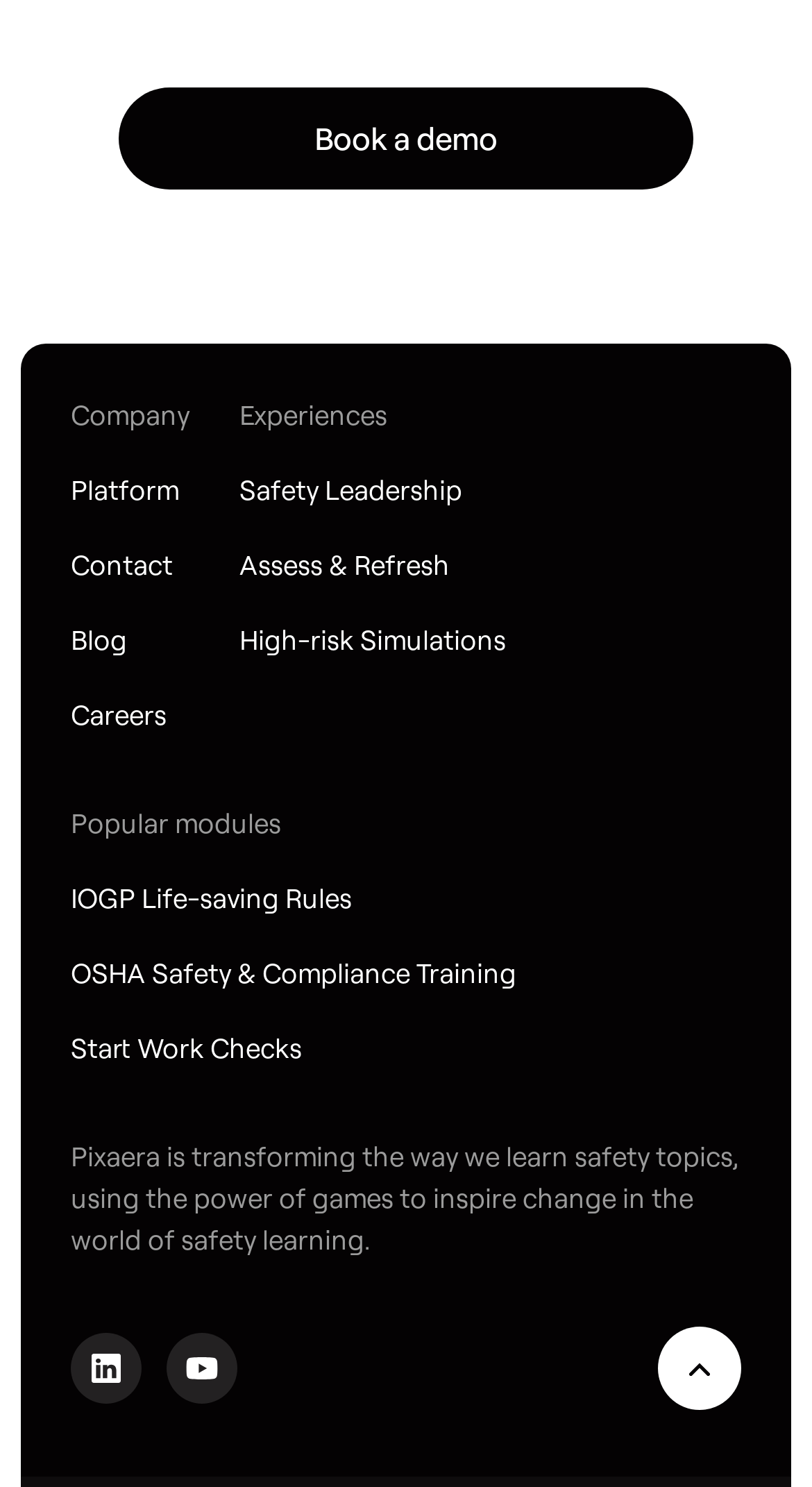Indicate the bounding box coordinates of the element that must be clicked to execute the instruction: "Scroll to top". The coordinates should be given as four float numbers between 0 and 1, i.e., [left, top, right, bottom].

[0.81, 0.893, 0.913, 0.949]